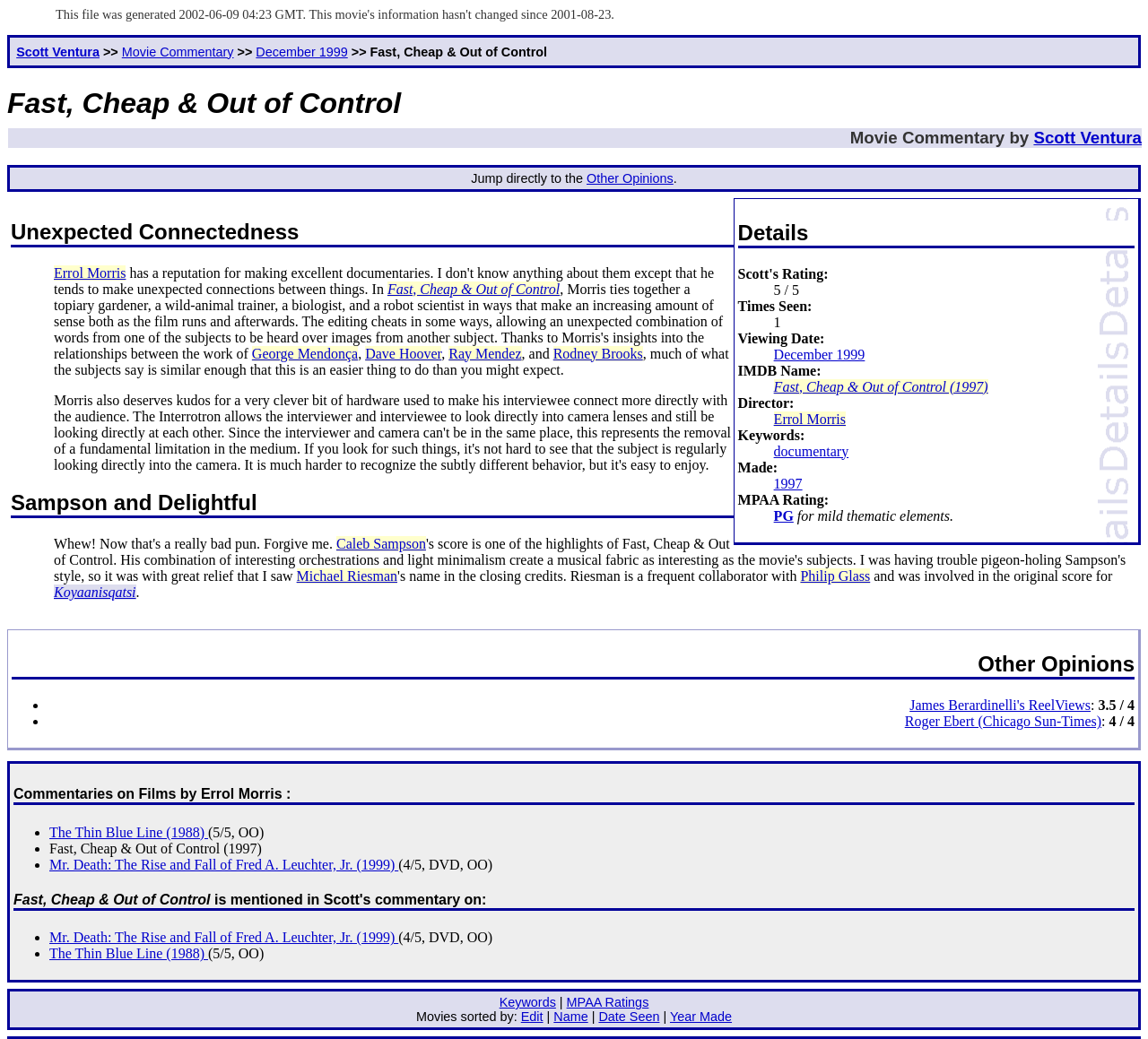Look at the image and write a detailed answer to the question: 
Who is the director of the movie?

I found the director of the movie by looking at the 'Details' section, where it says 'Director: Errol Morris'.